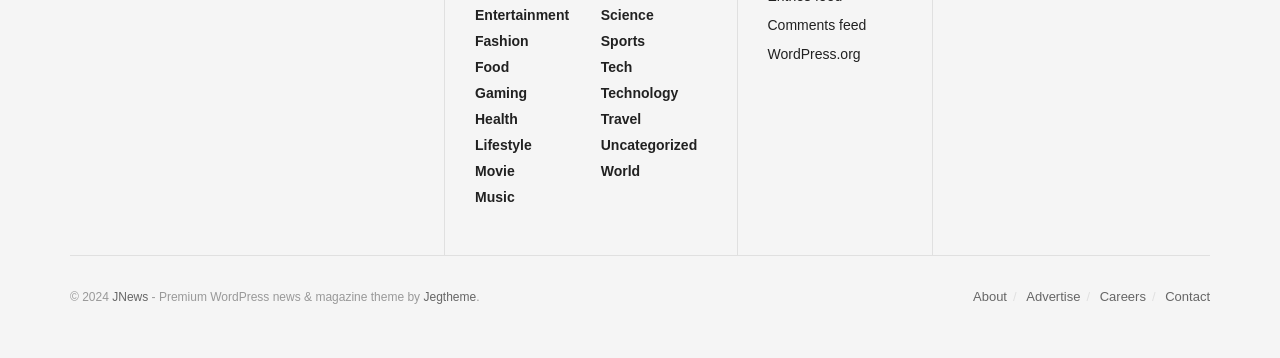Please give a concise answer to this question using a single word or phrase: 
How many categories are available on the webpage?

18